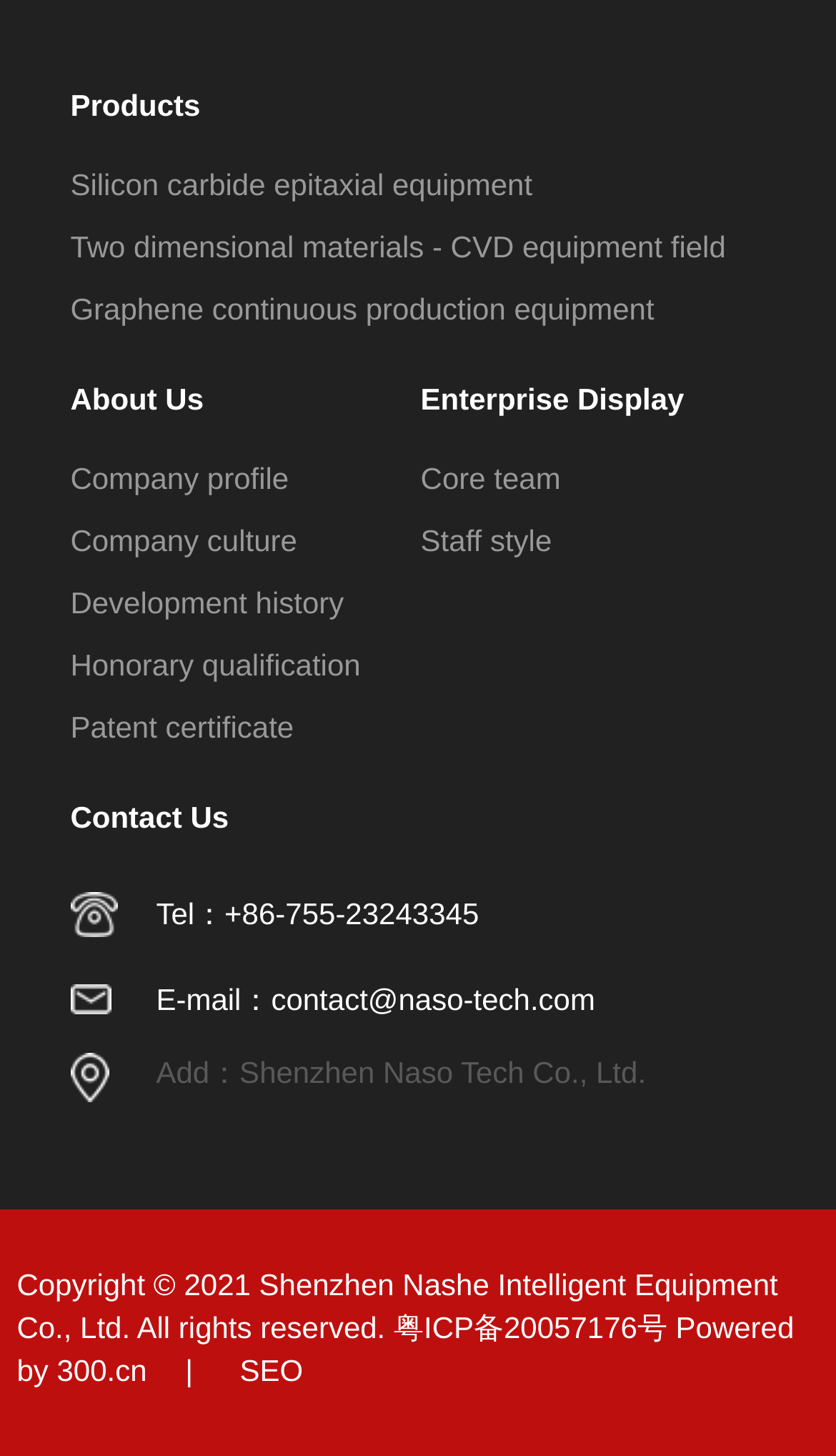Can you specify the bounding box coordinates for the region that should be clicked to fulfill this instruction: "Open the navigation menu".

None